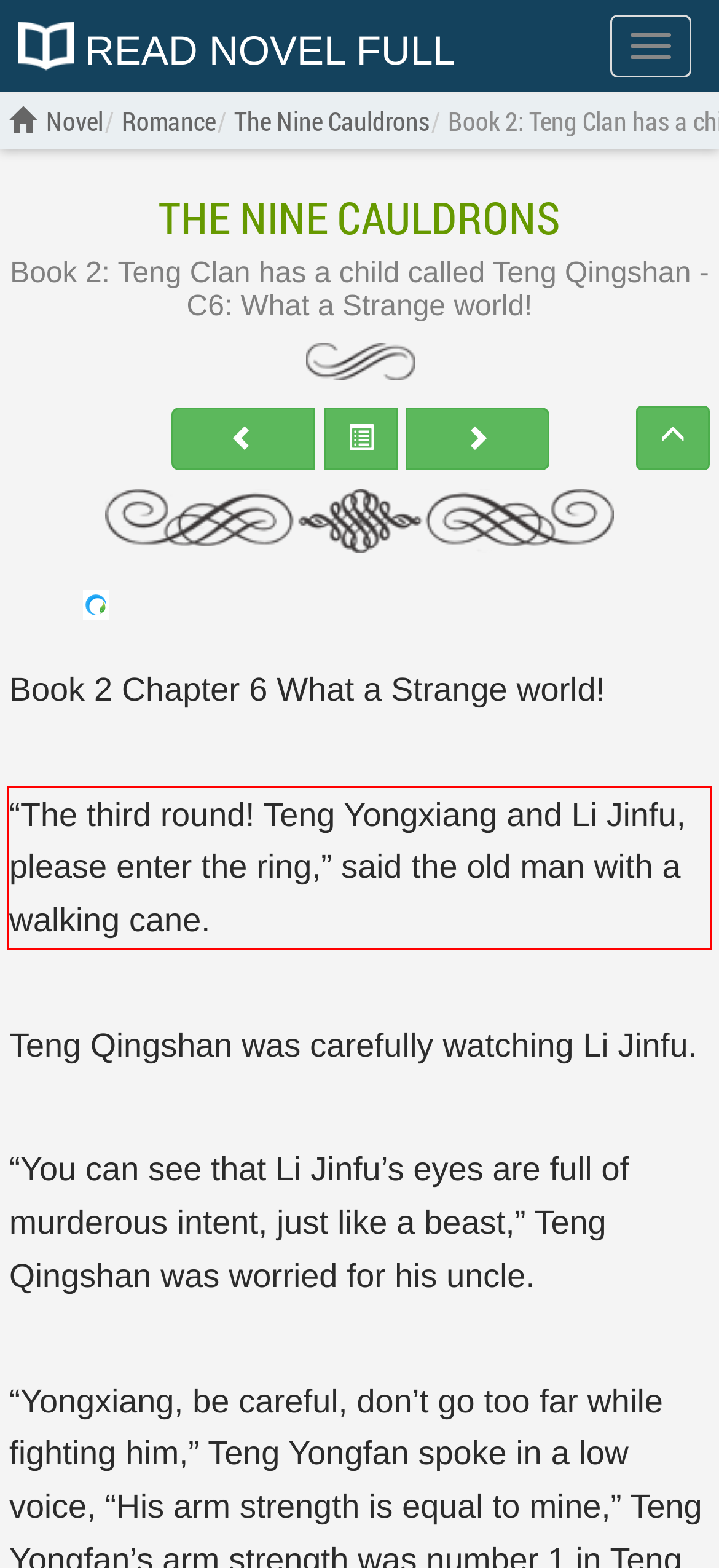Review the screenshot of the webpage and recognize the text inside the red rectangle bounding box. Provide the extracted text content.

“The third round! Teng Yongxiang and Li Jinfu, please enter the ring,” said the old man with a walking cane.